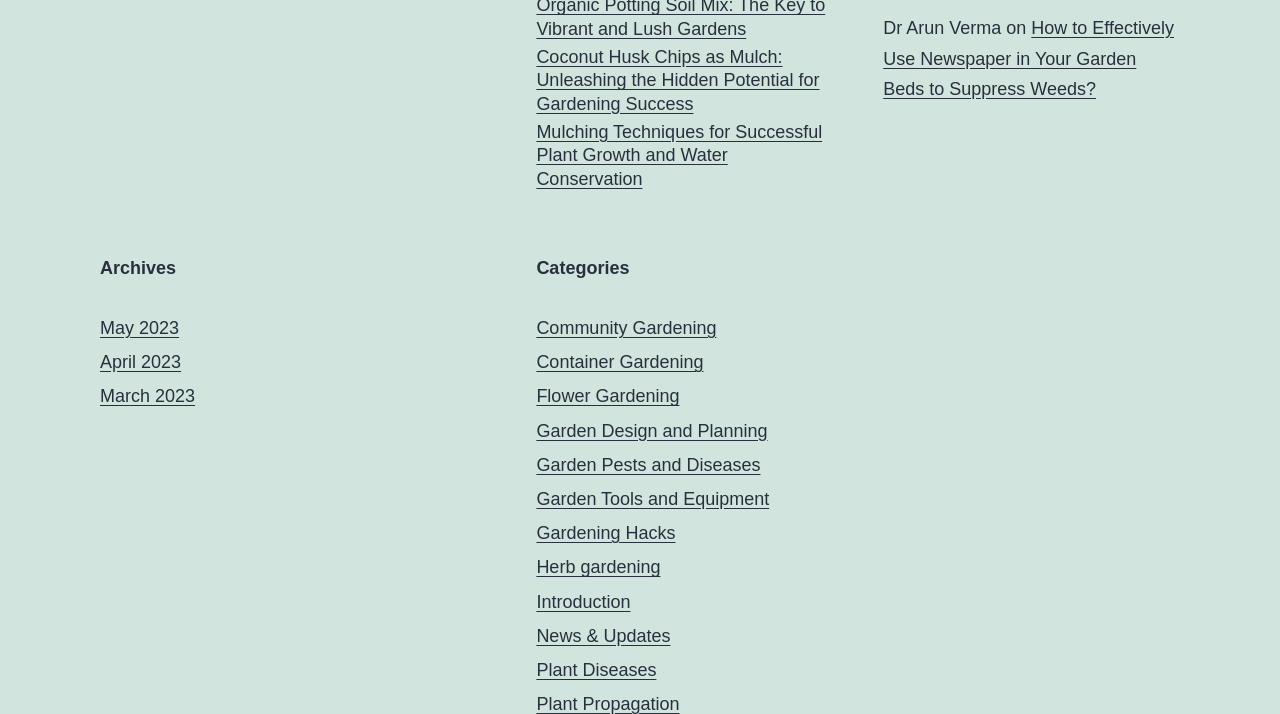Find and indicate the bounding box coordinates of the region you should select to follow the given instruction: "Learn about Garden Pests and Diseases".

[0.419, 0.637, 0.594, 0.665]